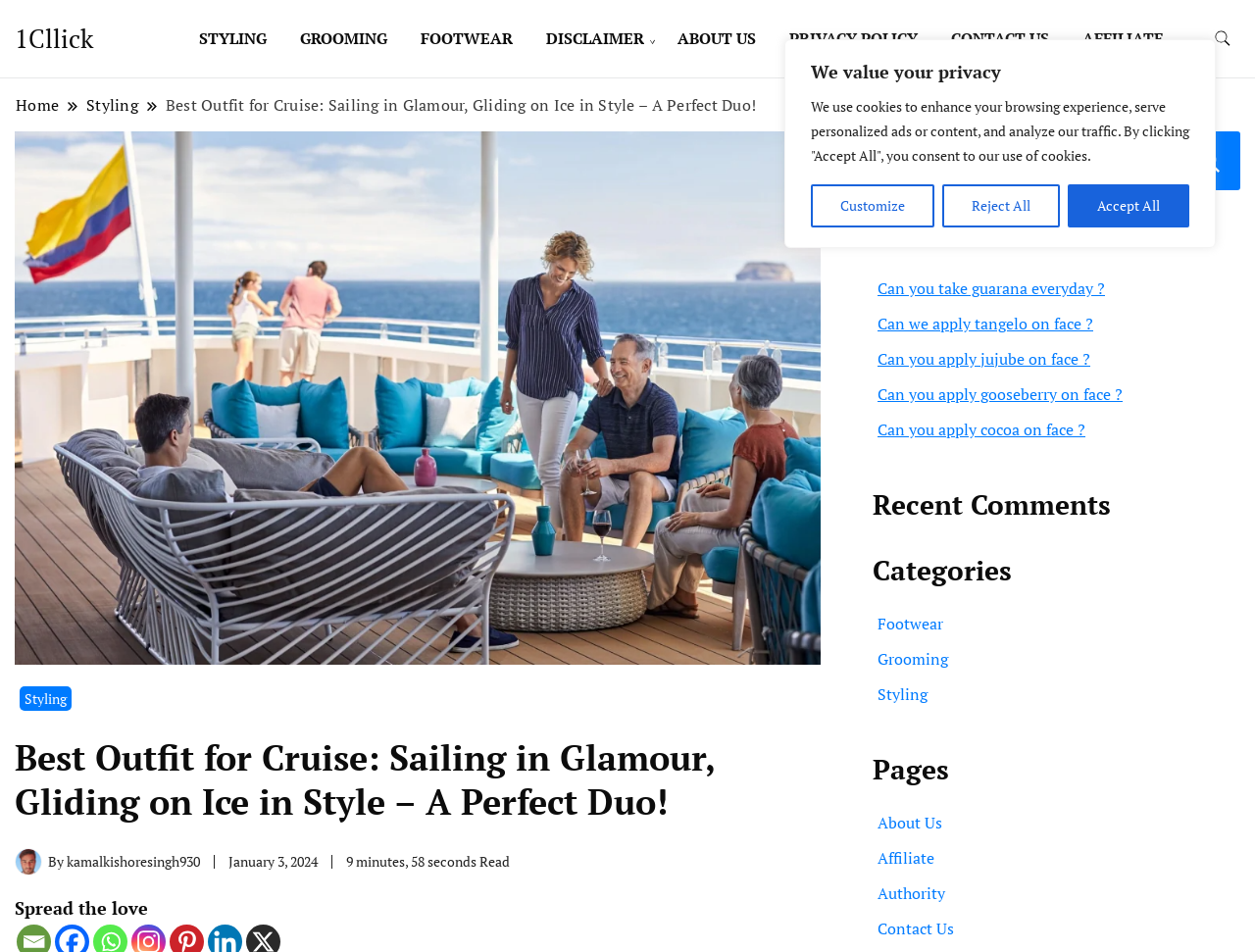Generate the text of the webpage's primary heading.

Best Outfit for Cruise: Sailing in Glamour, Gliding on Ice in Style – A Perfect Duo!